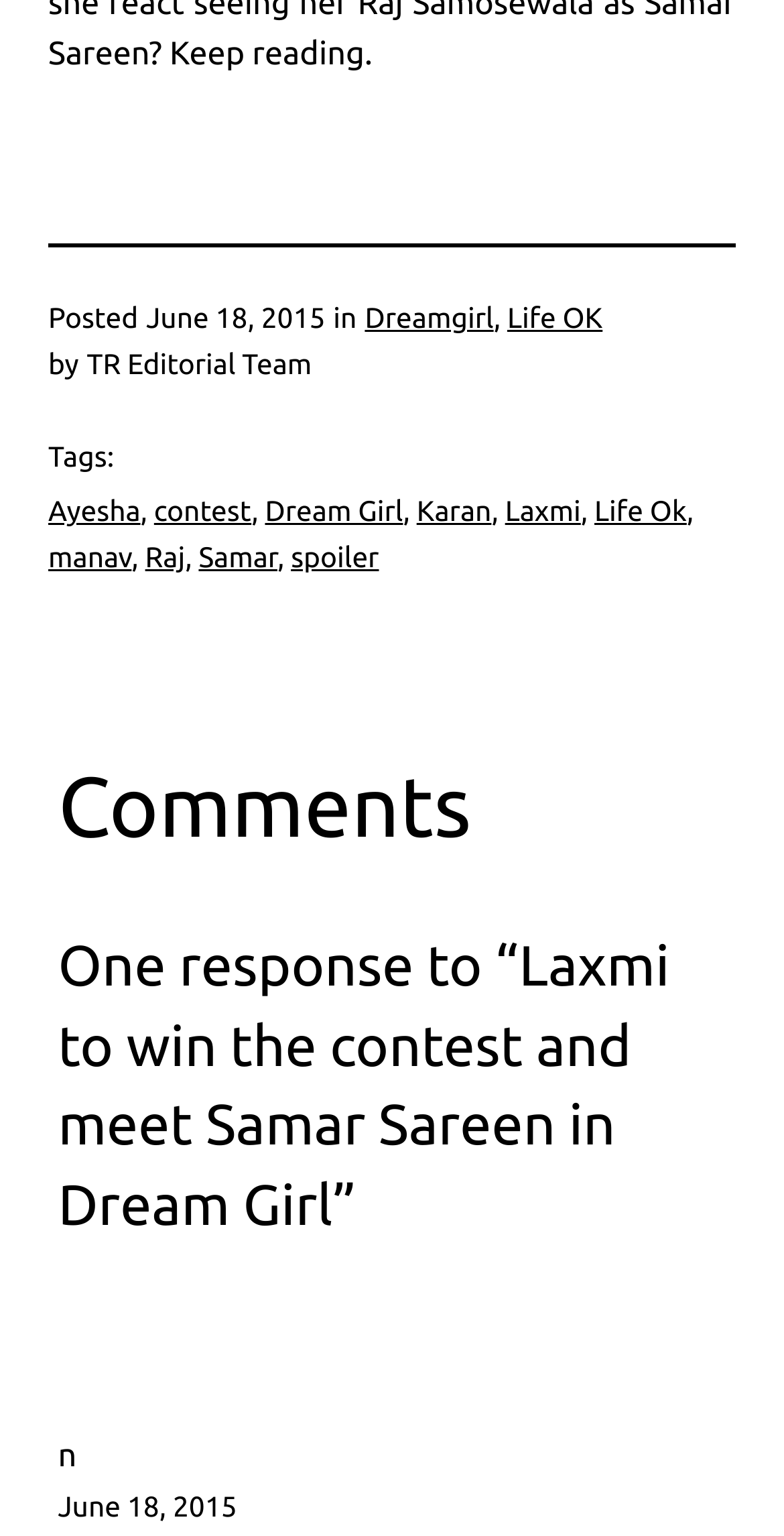Pinpoint the bounding box coordinates of the clickable element to carry out the following instruction: "Click on the 'Samar' link."

[0.253, 0.352, 0.354, 0.373]